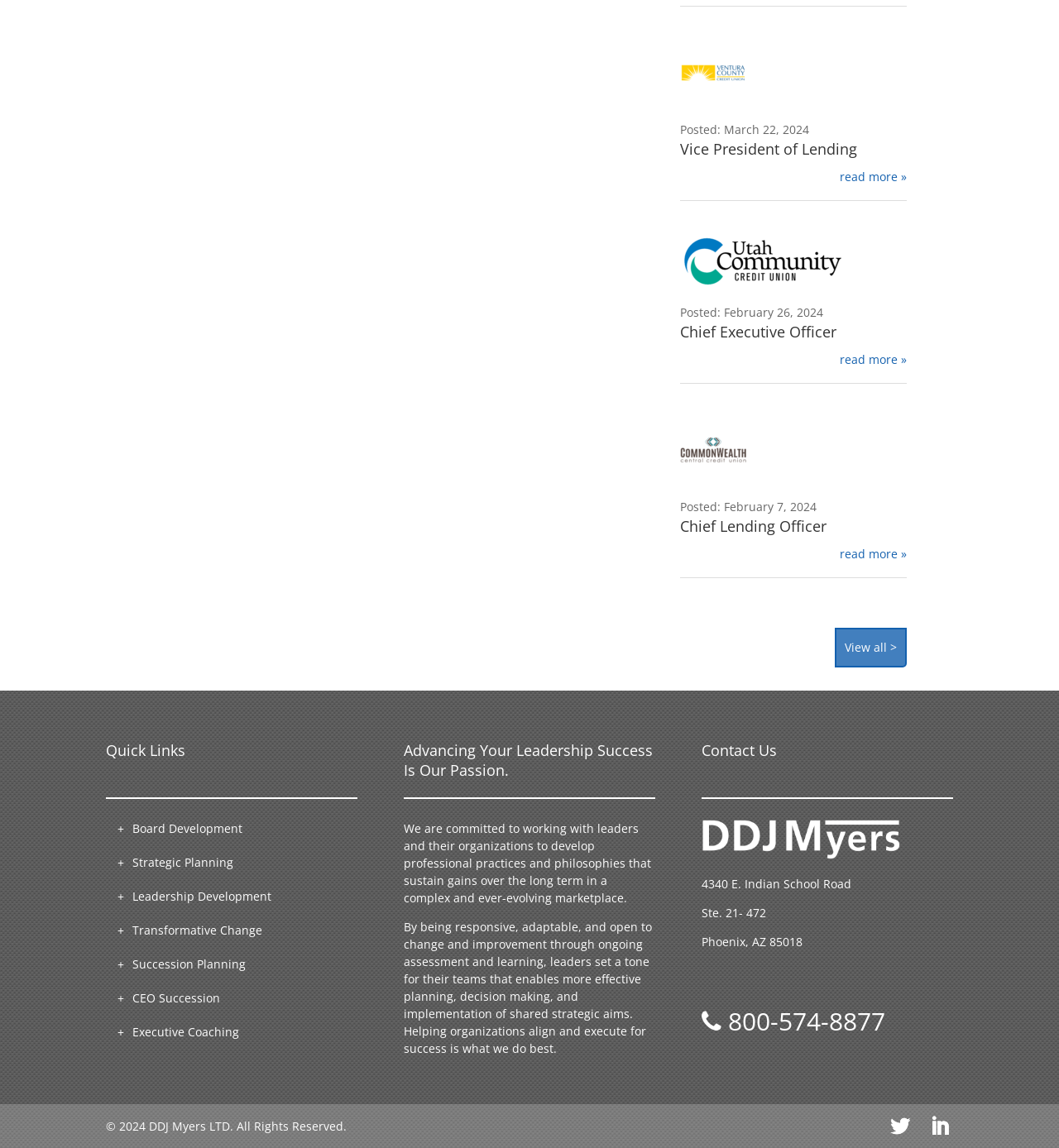Identify the bounding box coordinates of the specific part of the webpage to click to complete this instruction: "Contact us through phone".

[0.663, 0.874, 0.836, 0.904]